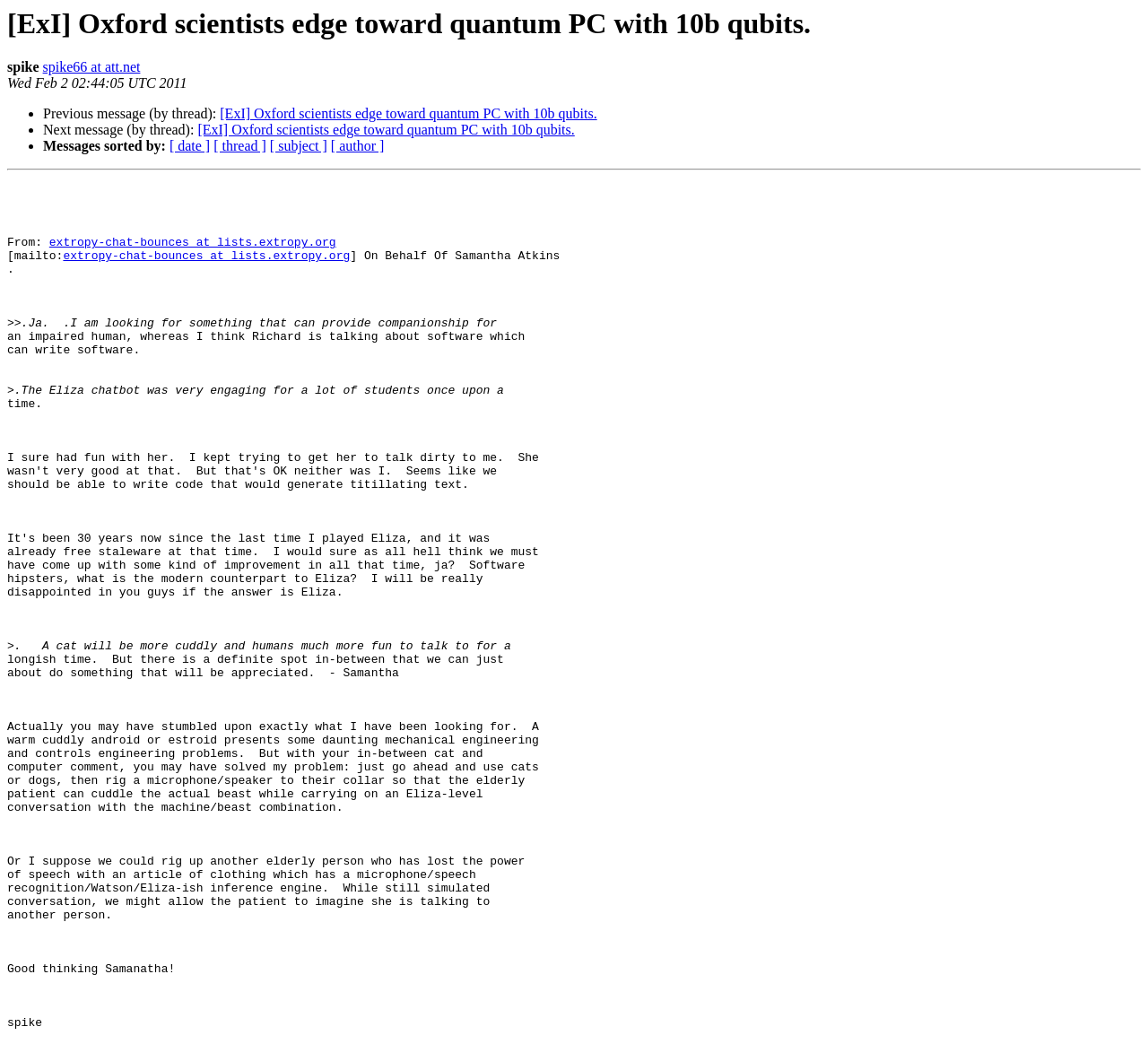Look at the image and write a detailed answer to the question: 
What is the email address of the sender?

I found the email address of the sender by looking at the 'From:' section of the email, where it says 'extropy-chat-bounces at lists.extropy.org'. This is likely the email address of the sender, Samantha Atkins.